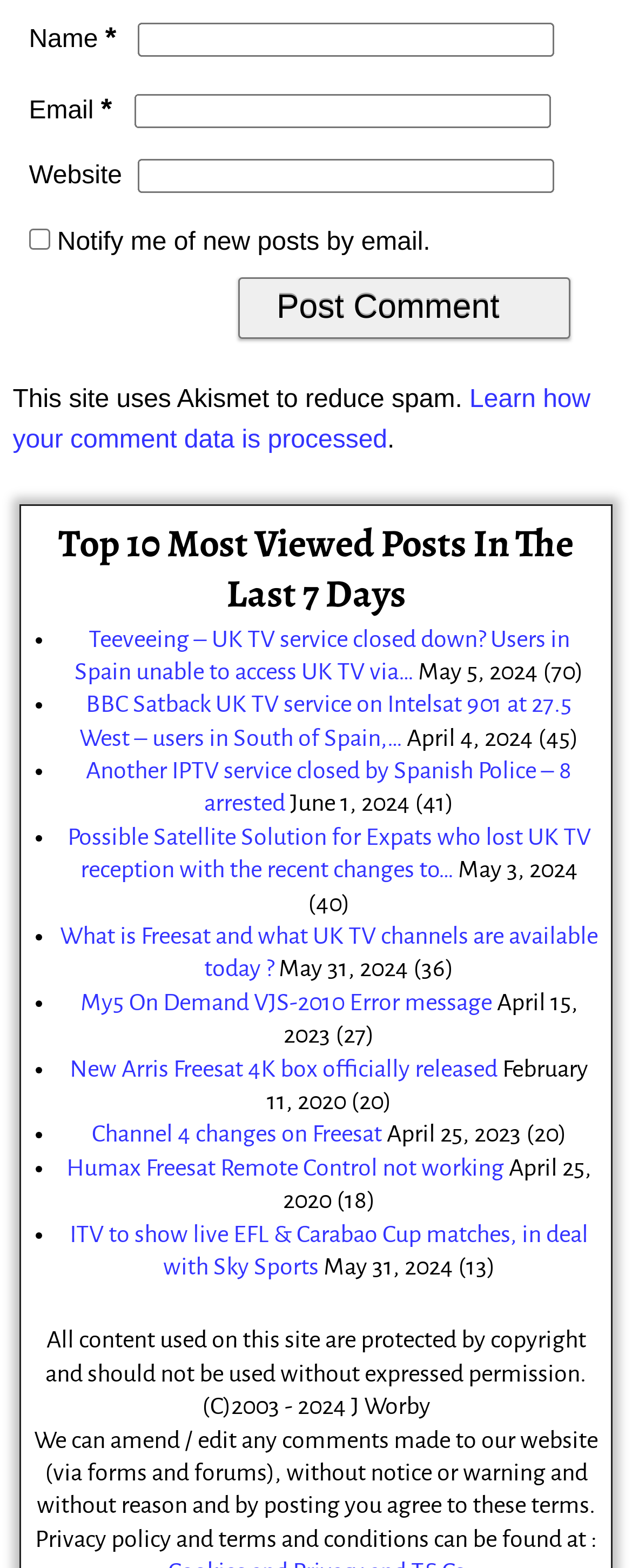Provide the bounding box coordinates of the UI element that matches the description: "name="submit" value="Post Comment"".

[0.376, 0.177, 0.903, 0.216]